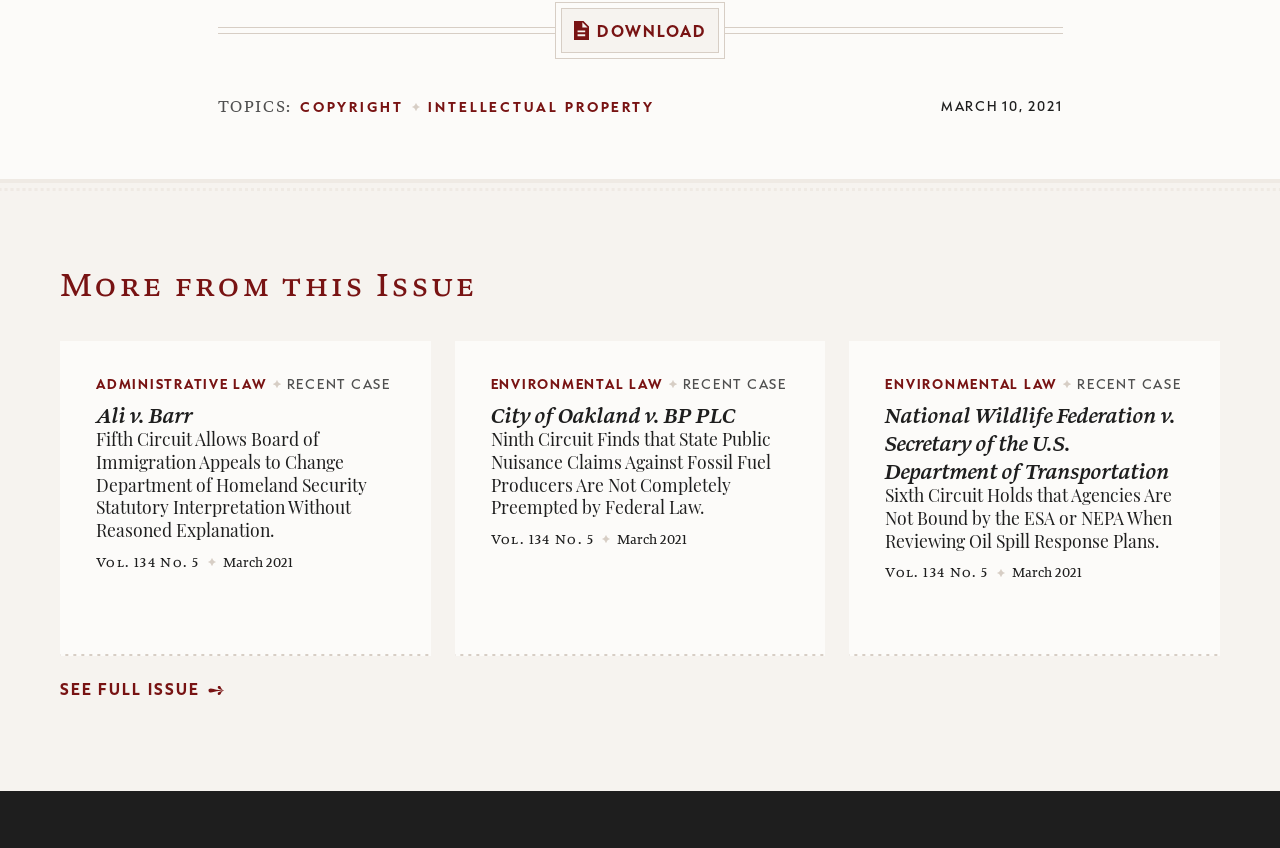Please identify the bounding box coordinates of the region to click in order to complete the given instruction: "see full issue". The coordinates should be four float numbers between 0 and 1, i.e., [left, top, right, bottom].

[0.047, 0.806, 0.179, 0.822]